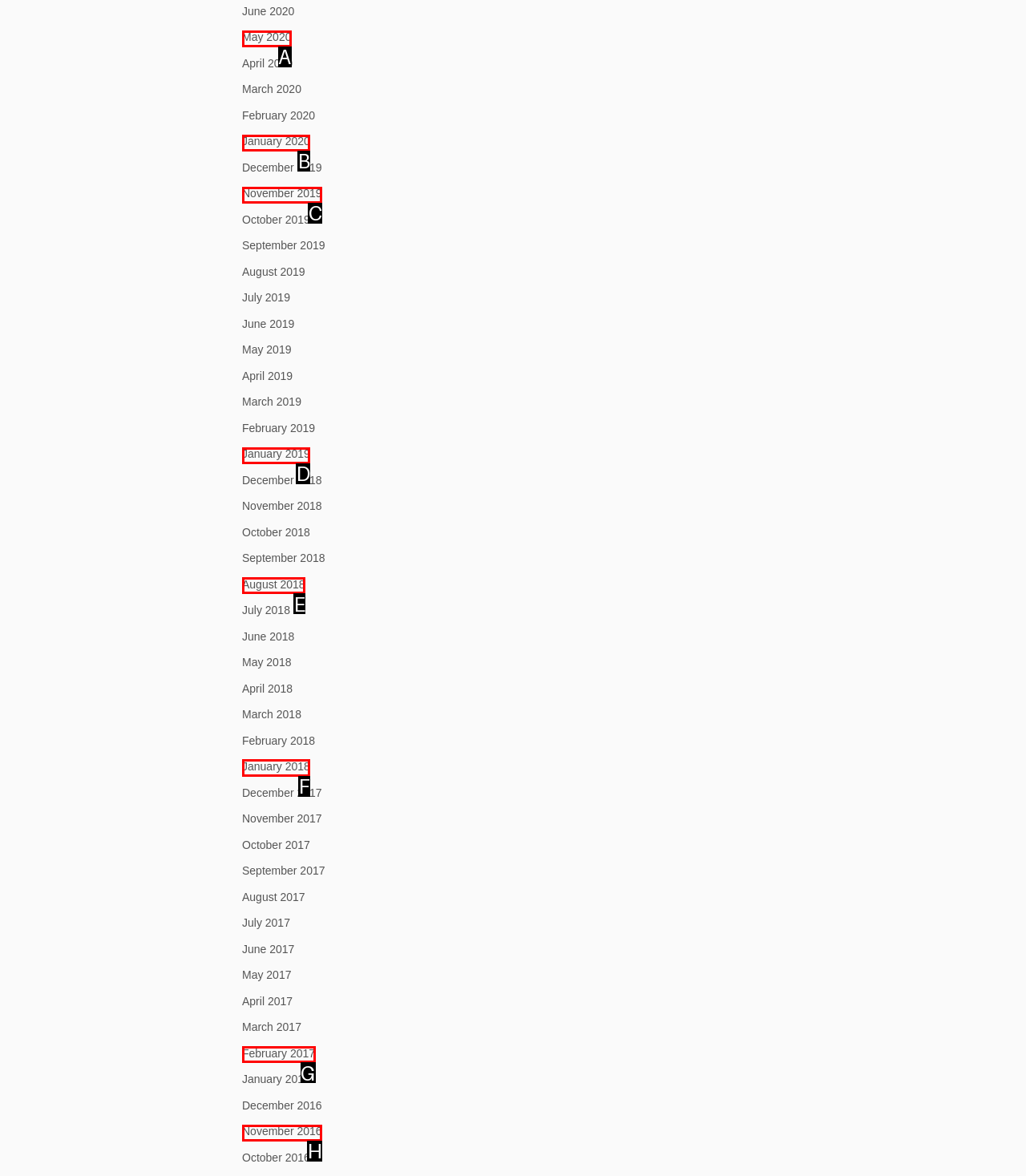Determine which HTML element to click on in order to complete the action: view January 2018.
Reply with the letter of the selected option.

F